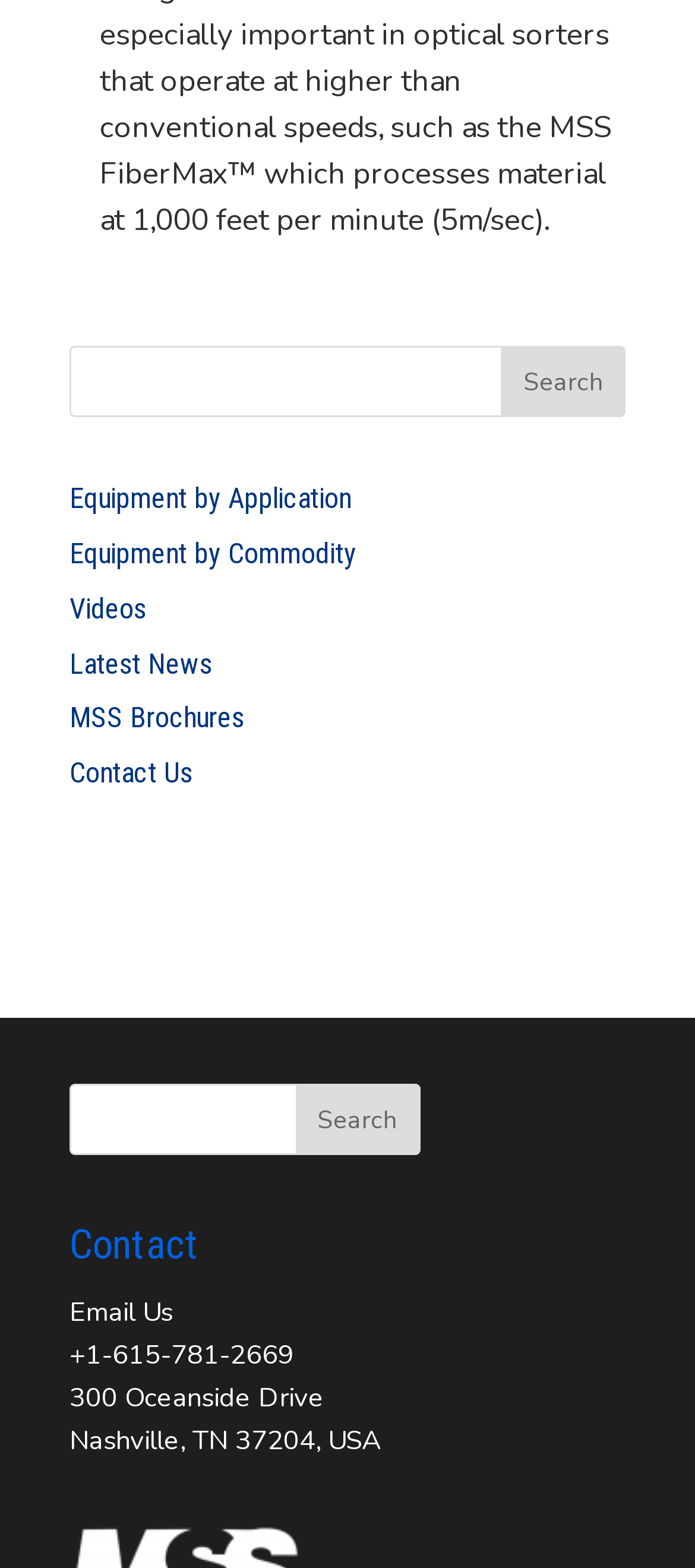Answer briefly with one word or phrase:
How many links are there under 'Equipment by Application'?

1